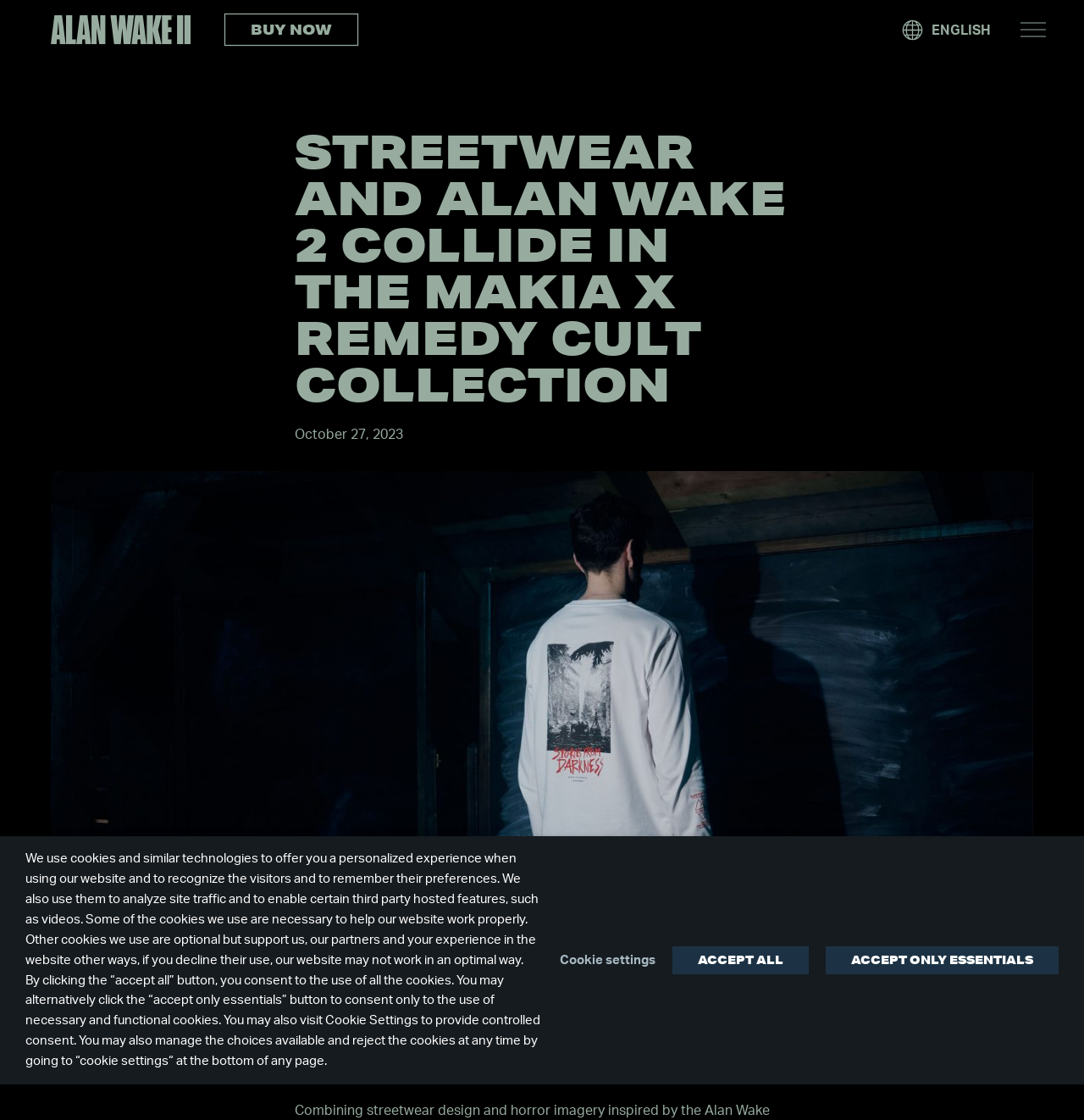From the webpage screenshot, predict the bounding box coordinates (top-left x, top-left y, bottom-right x, bottom-right y) for the UI element described here: English

[0.82, 0.0, 0.926, 0.053]